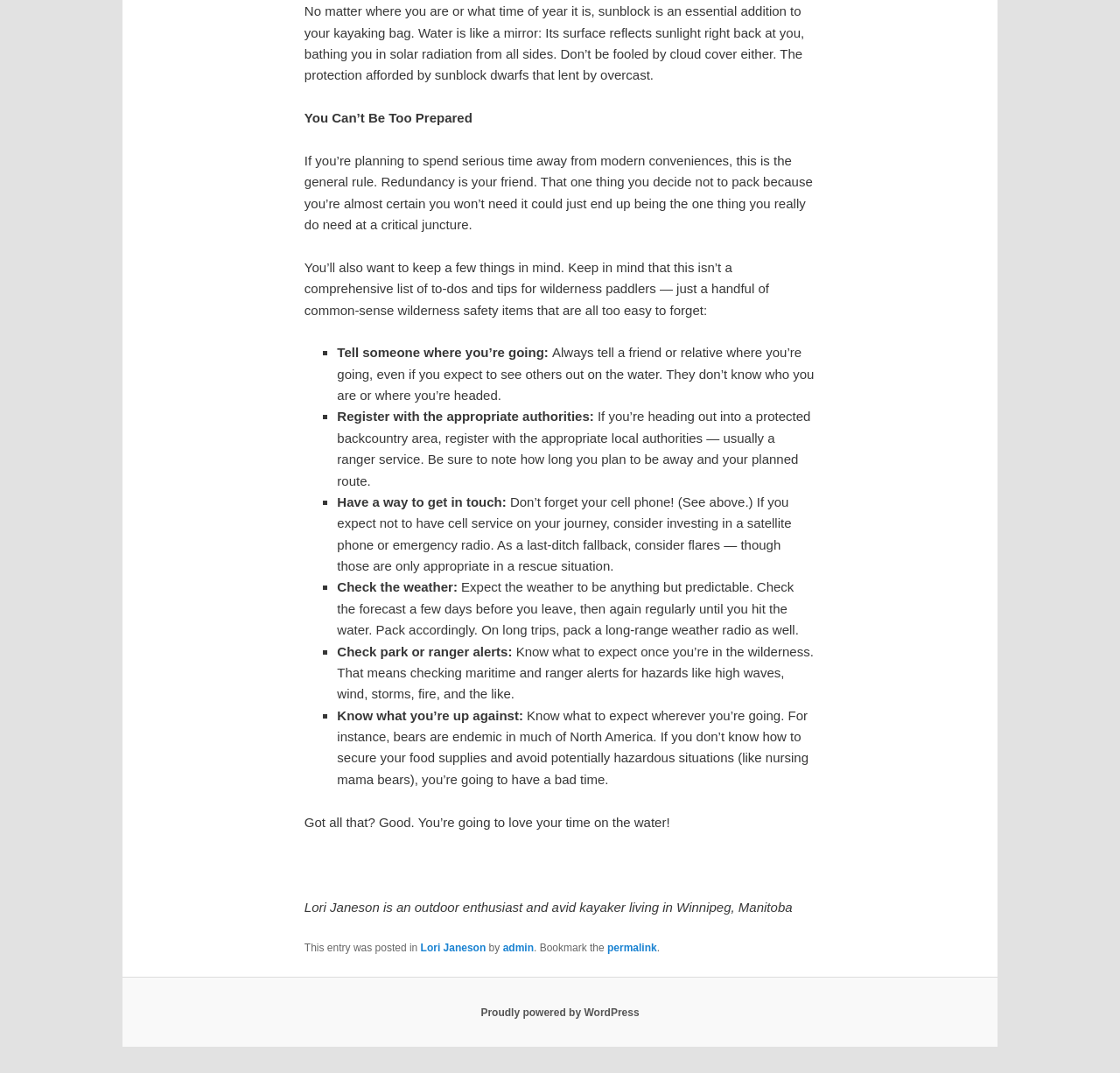Using the description "Proudly powered by WordPress", locate and provide the bounding box of the UI element.

[0.429, 0.938, 0.571, 0.949]